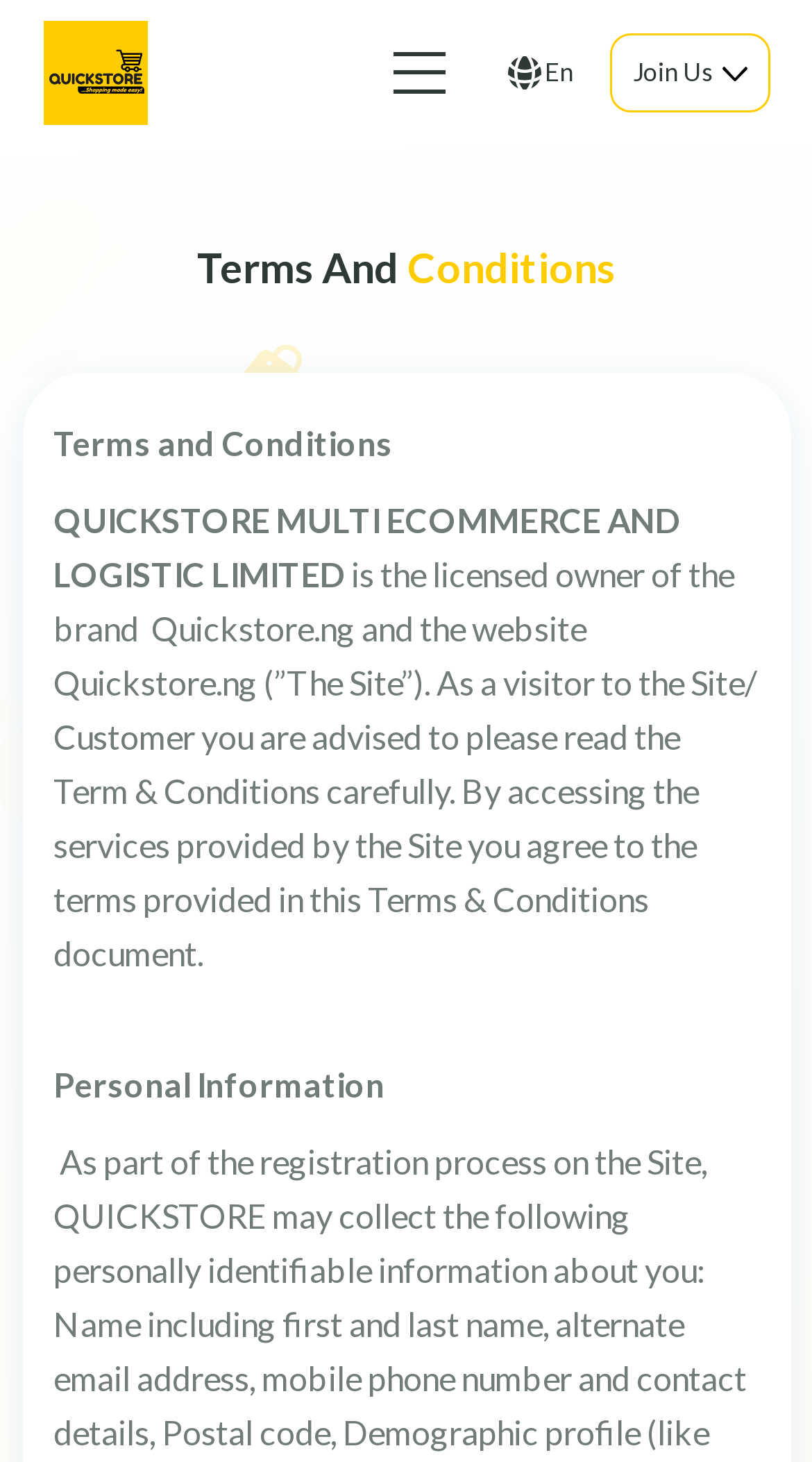Generate a thorough description of the webpage.

The webpage is titled "Terms & Conditions" and has a prominent heading with the same text, located near the top of the page. Below the heading, there are three lines of text that introduce the purpose of the webpage, explaining that it outlines the terms and conditions of using the Quickstore.ng website.

To the top-left of the page, there is a link with no text, accompanied by a small image. On the top-right side, there are two links, "En" and "Join Us", each accompanied by a small image. The "En" link is located closer to the center of the page, while the "Join Us" link is positioned near the right edge.

The main content of the webpage is divided into sections, with headings and paragraphs of text. The first section is titled "Terms and Conditions", followed by a paragraph that explains the ownership of the Quickstore.ng brand and website. The next section is titled "Personal Information", but its content is not immediately visible.

At the very top of the page, there is a small image that spans about half of the page's width. This image is not accompanied by any text and seems to be a logo or a decorative element.